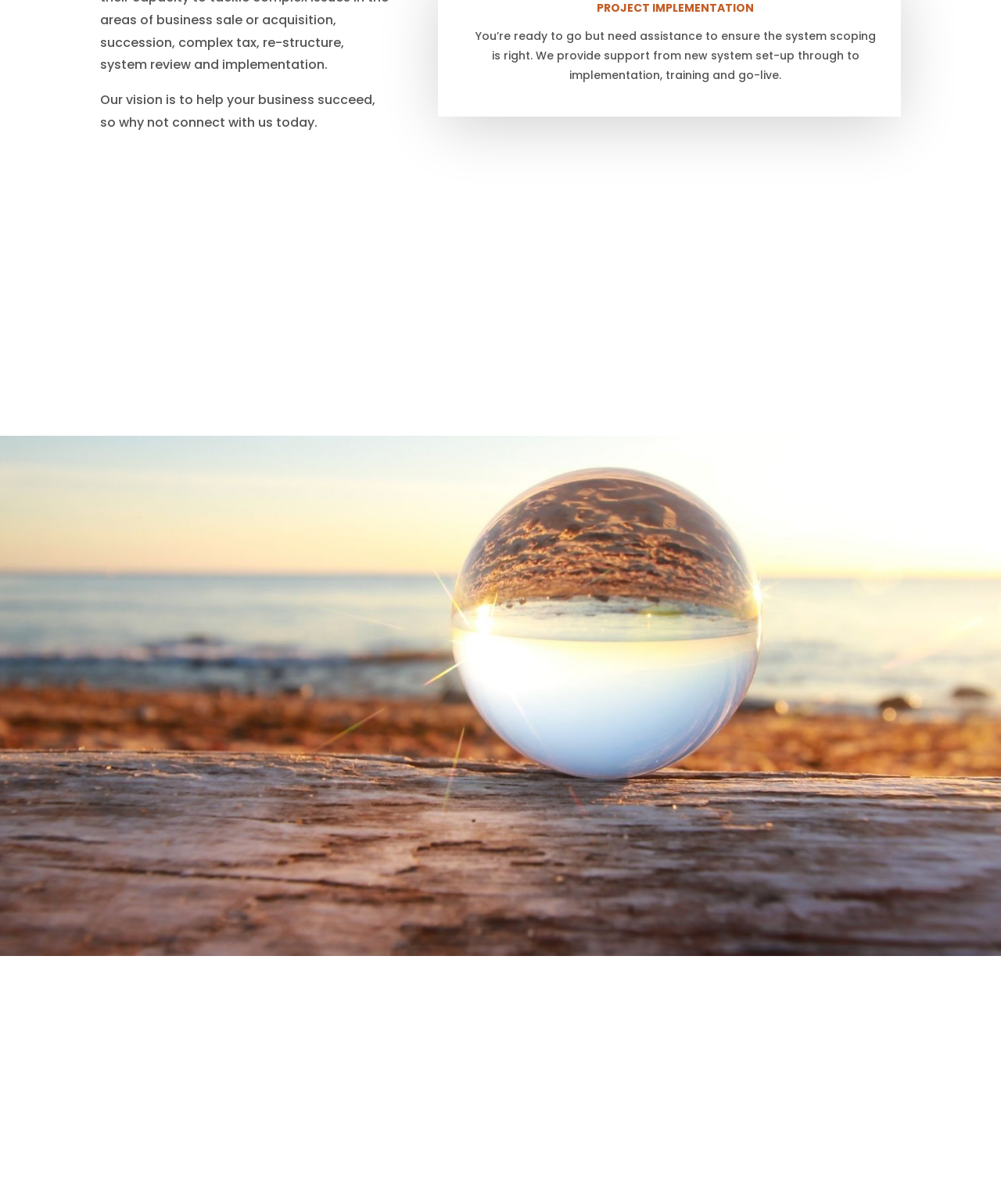Please identify the bounding box coordinates of the element's region that I should click in order to complete the following instruction: "Read the article about 'Was Hilft Gegen Spätakne Bei Erwachsenen?'". The bounding box coordinates consist of four float numbers between 0 and 1, i.e., [left, top, right, bottom].

None